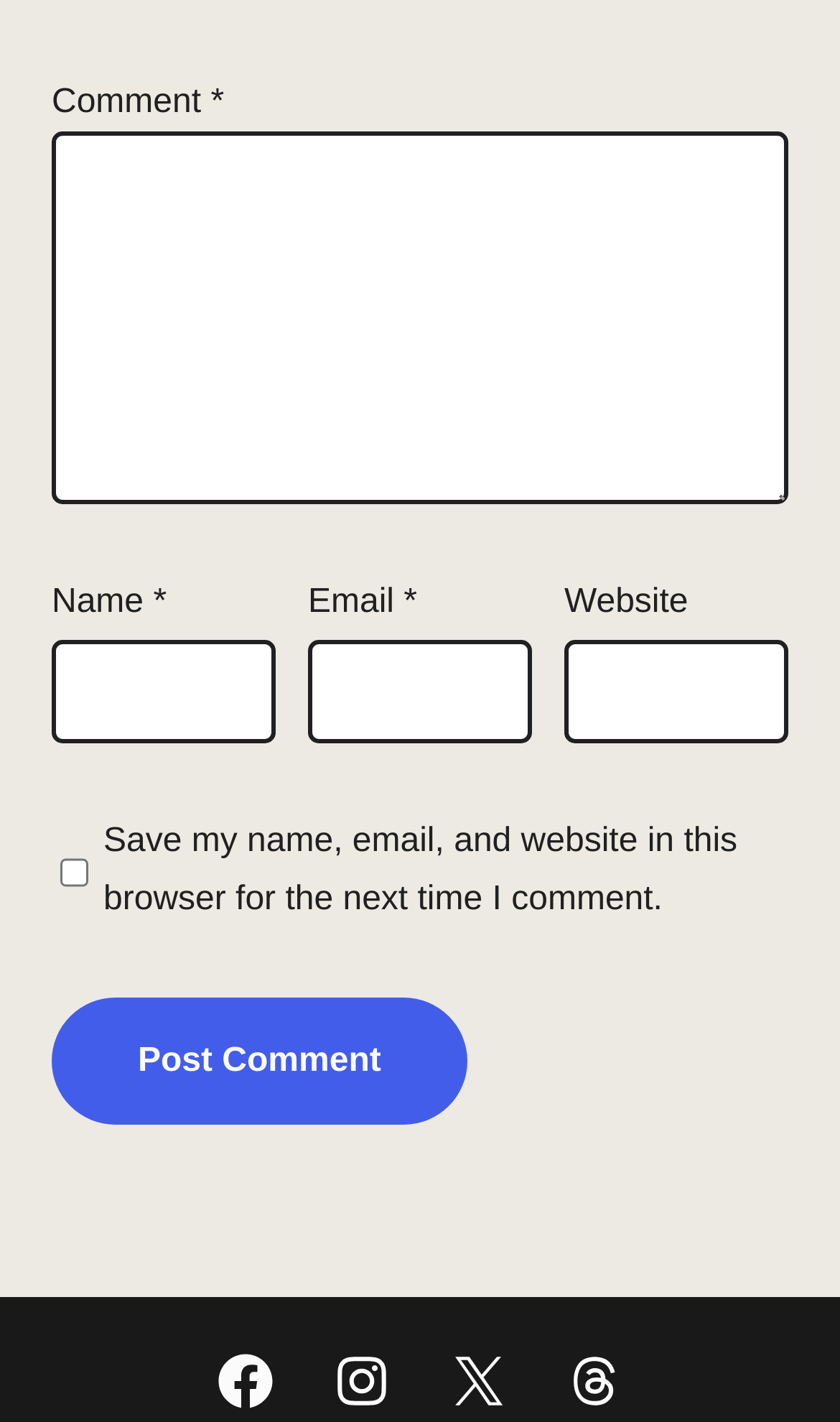Please find the bounding box coordinates for the clickable element needed to perform this instruction: "Type your name".

[0.062, 0.451, 0.328, 0.522]